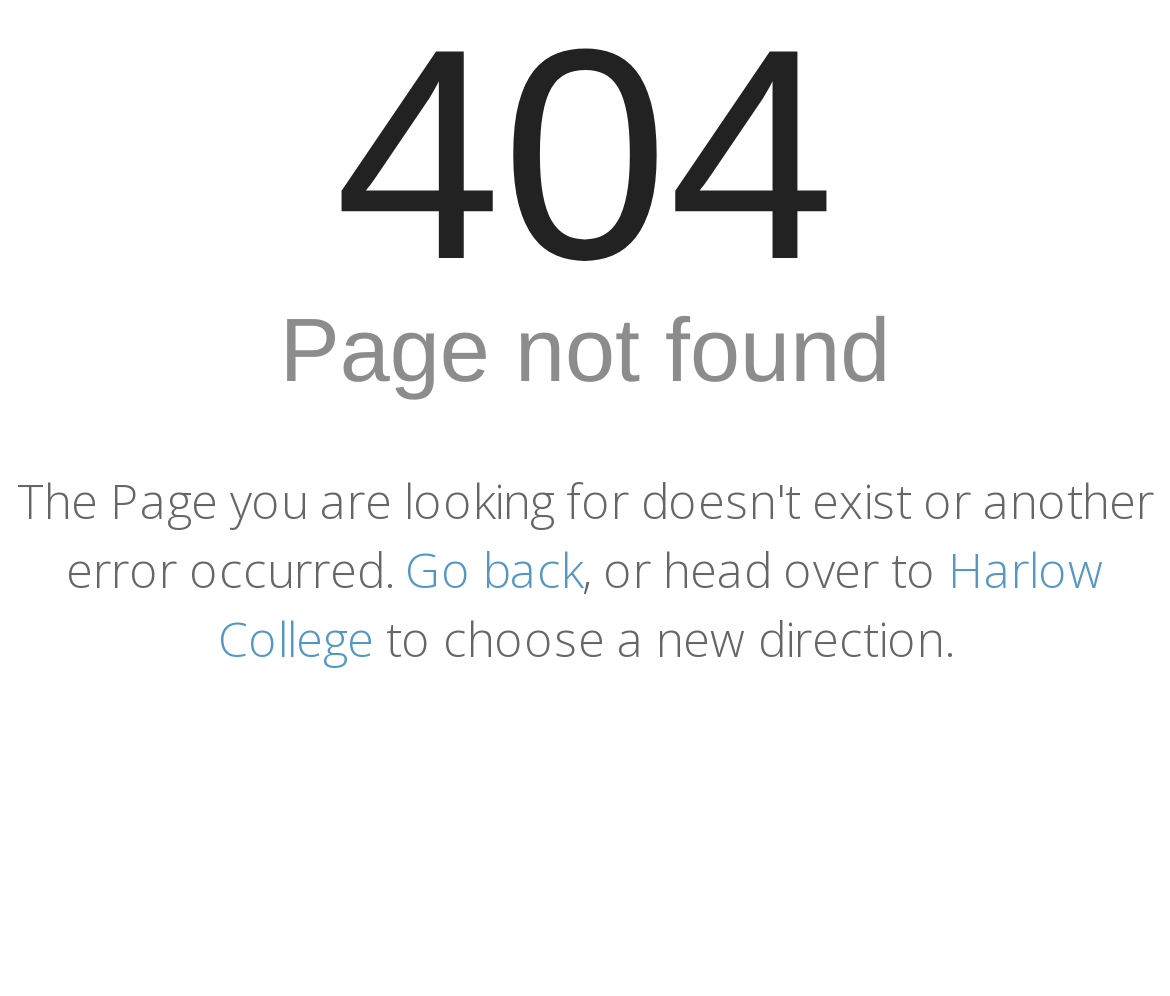Return the bounding box coordinates of the UI element that corresponds to this description: "Go back". The coordinates must be given as four float numbers in the range of 0 and 1, [left, top, right, bottom].

[0.346, 0.539, 0.497, 0.605]